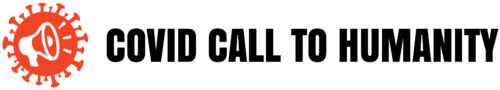What is the purpose of the 'Covid Call To Humanity' organization?
Using the image as a reference, deliver a detailed and thorough answer to the question.

The 'Covid Call To Humanity' organization aims to raise awareness and address issues related to the COVID-19 pandemic, fostering a sense of community and urgency in the call for collective action and understanding.